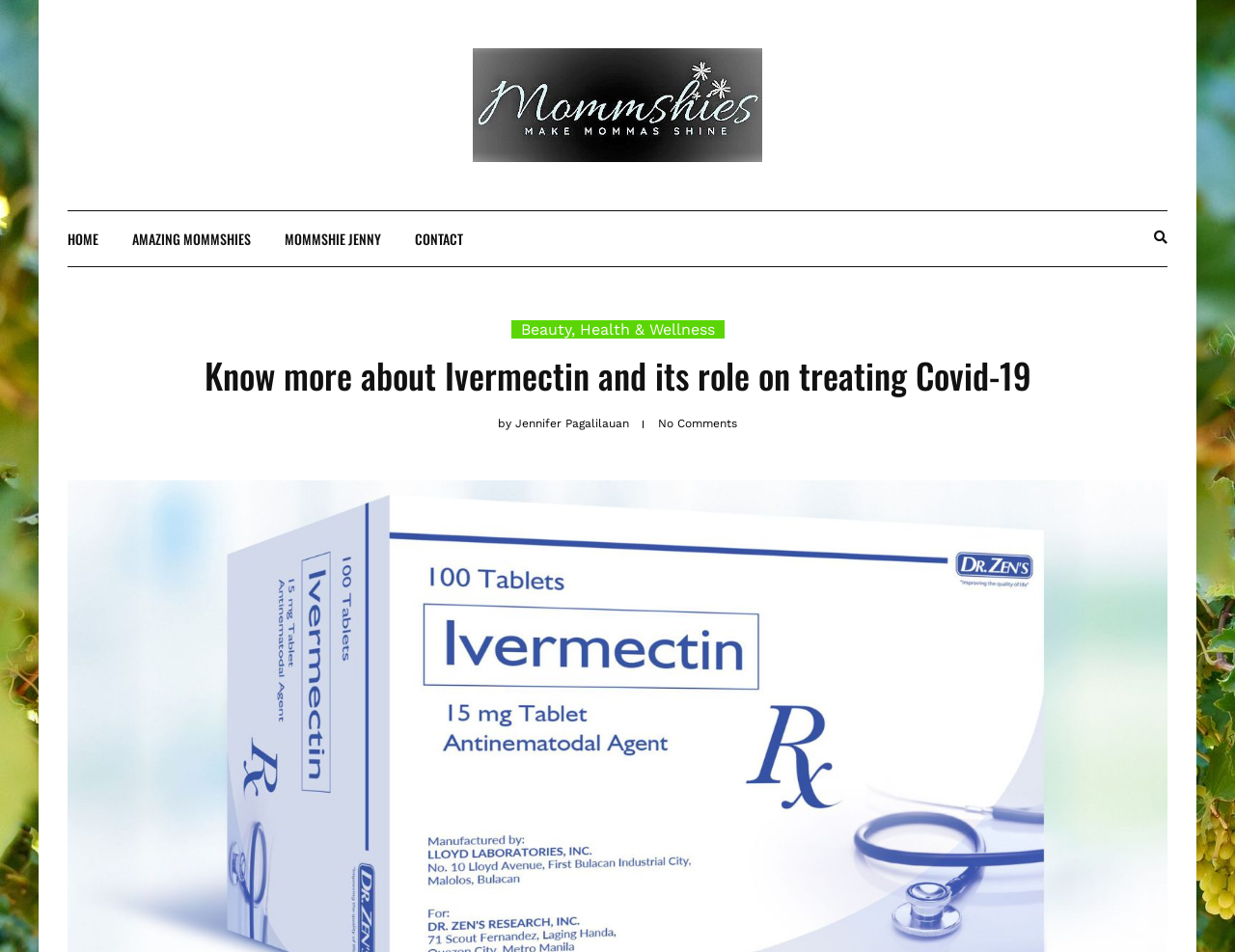For the given element description Beauty, Health & Wellness, determine the bounding box coordinates of the UI element. The coordinates should follow the format (top-left x, top-left y, bottom-right x, bottom-right y) and be within the range of 0 to 1.

[0.414, 0.336, 0.586, 0.355]